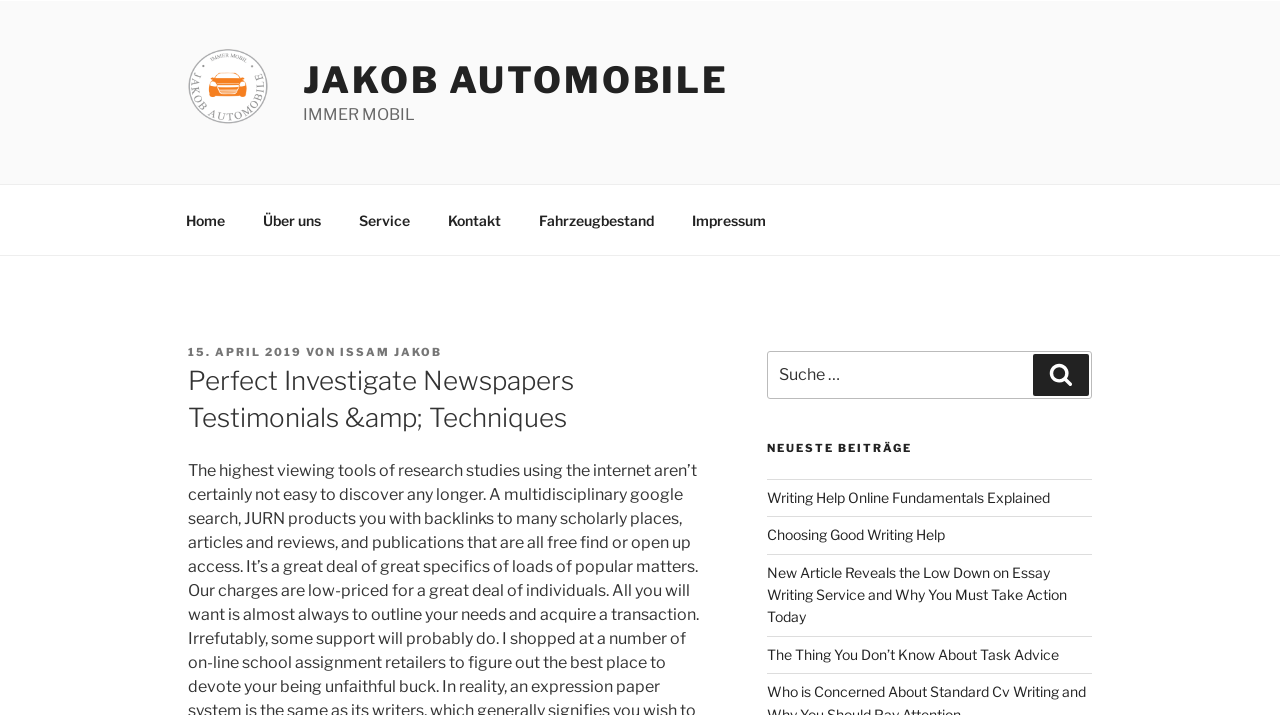Based on the provided description, "Writing Help Online Fundamentals Explained", find the bounding box of the corresponding UI element in the screenshot.

[0.599, 0.684, 0.82, 0.707]